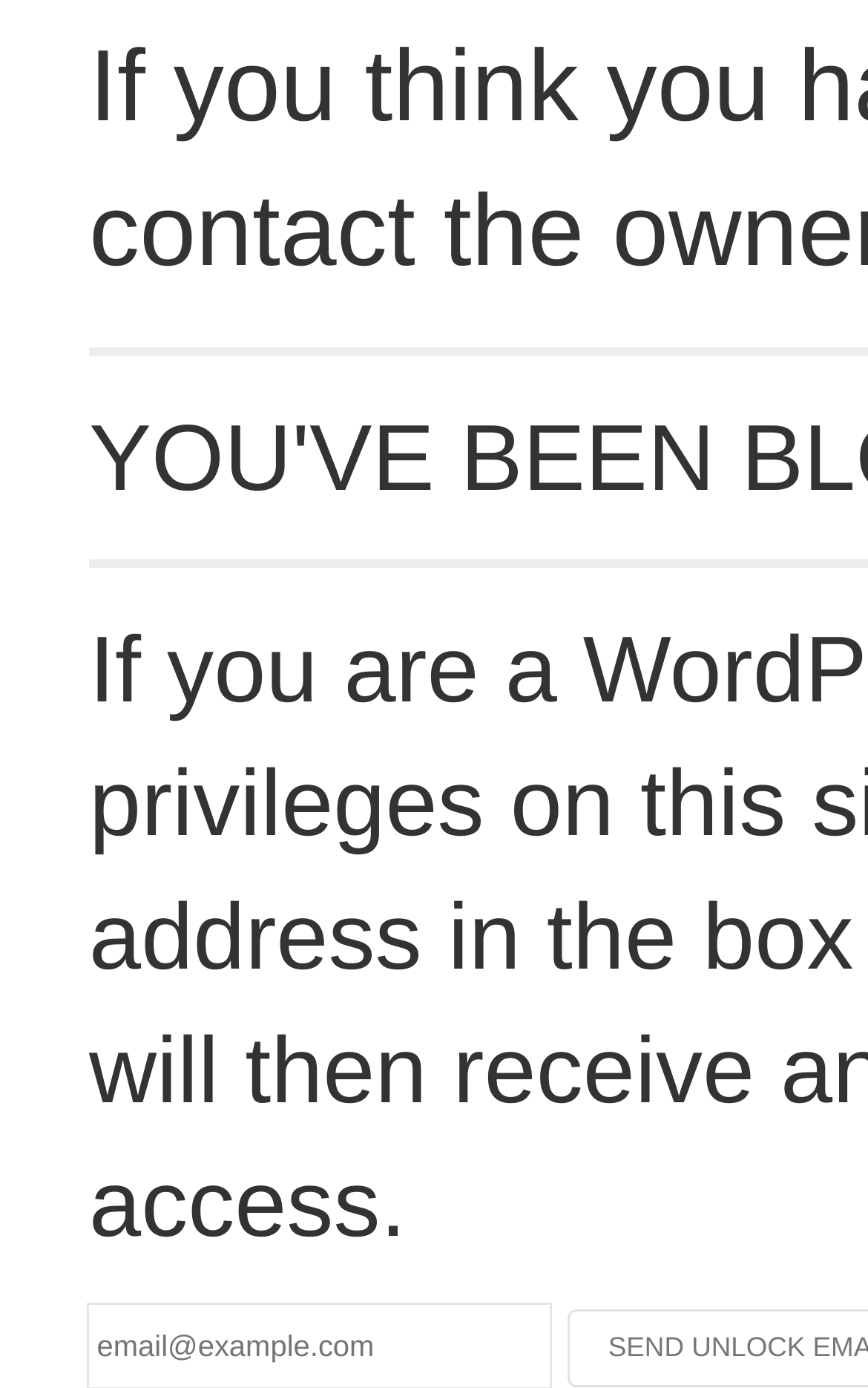Extract the bounding box for the UI element that matches this description: "name="email" placeholder="email@example.com"".

[0.103, 0.941, 0.633, 1.0]